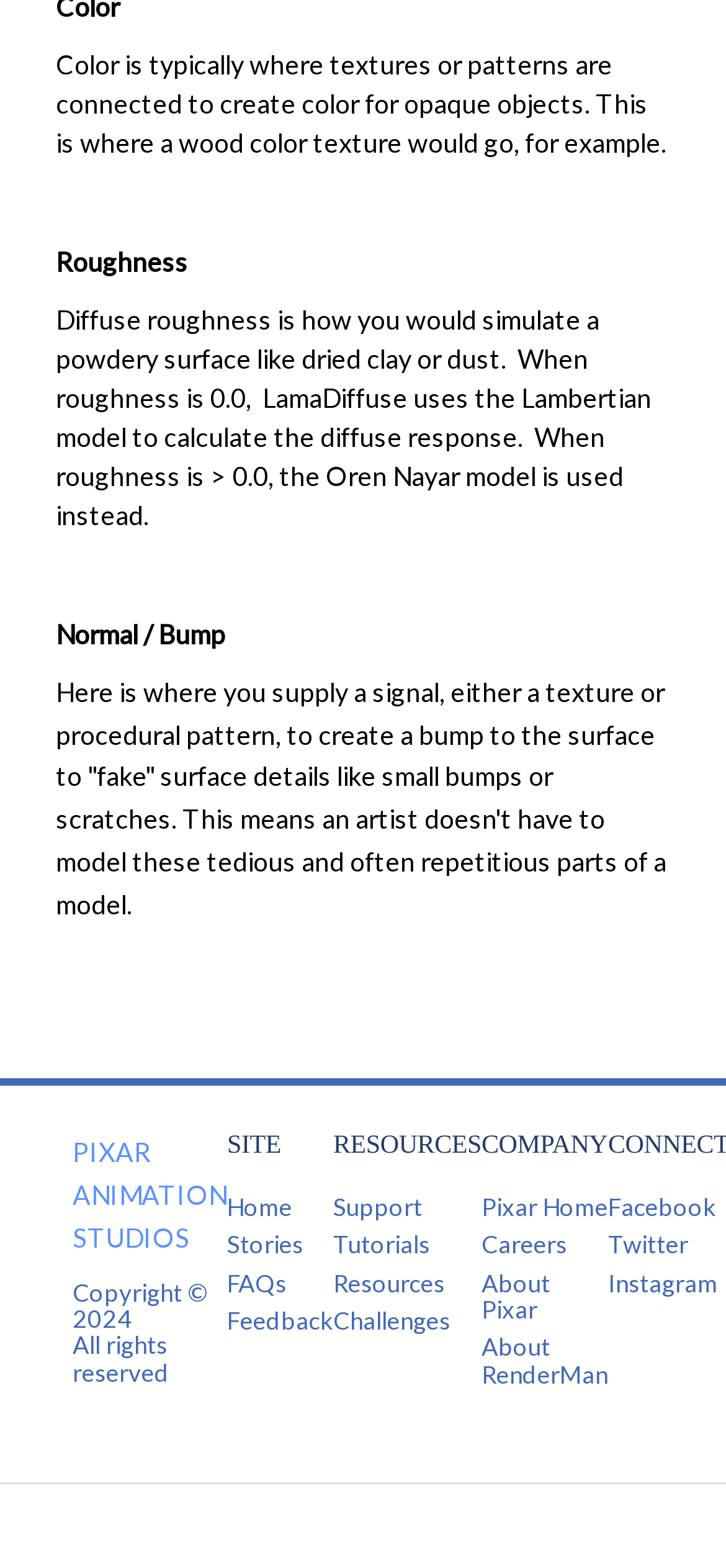Pinpoint the bounding box coordinates of the clickable area necessary to execute the following instruction: "Follow on Facebook". The coordinates should be given as four float numbers between 0 and 1, namely [left, top, right, bottom].

[0.838, 0.717, 0.986, 0.736]